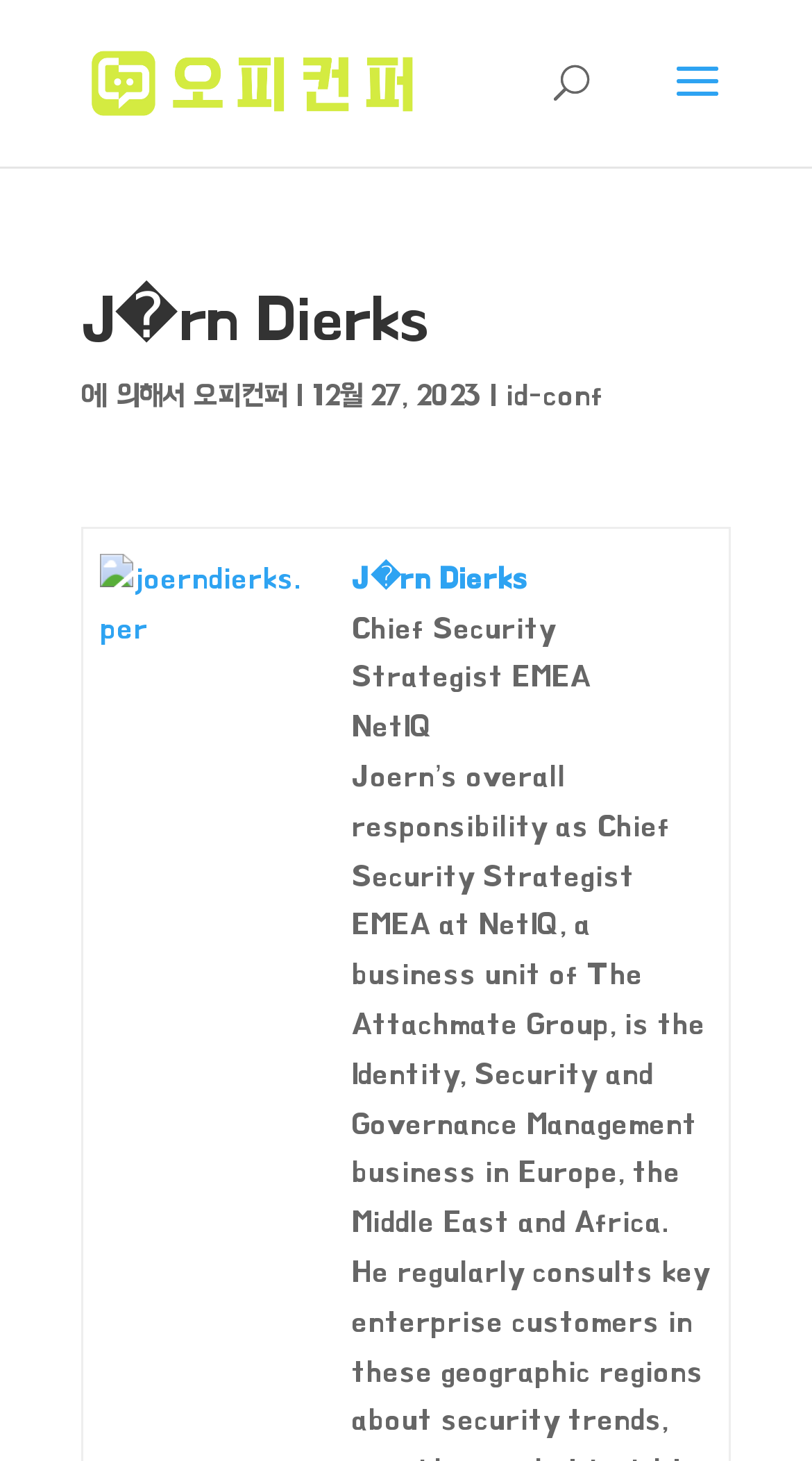From the element description: "id-conf", extract the bounding box coordinates of the UI element. The coordinates should be expressed as four float numbers between 0 and 1, in the order [left, top, right, bottom].

[0.623, 0.259, 0.744, 0.281]